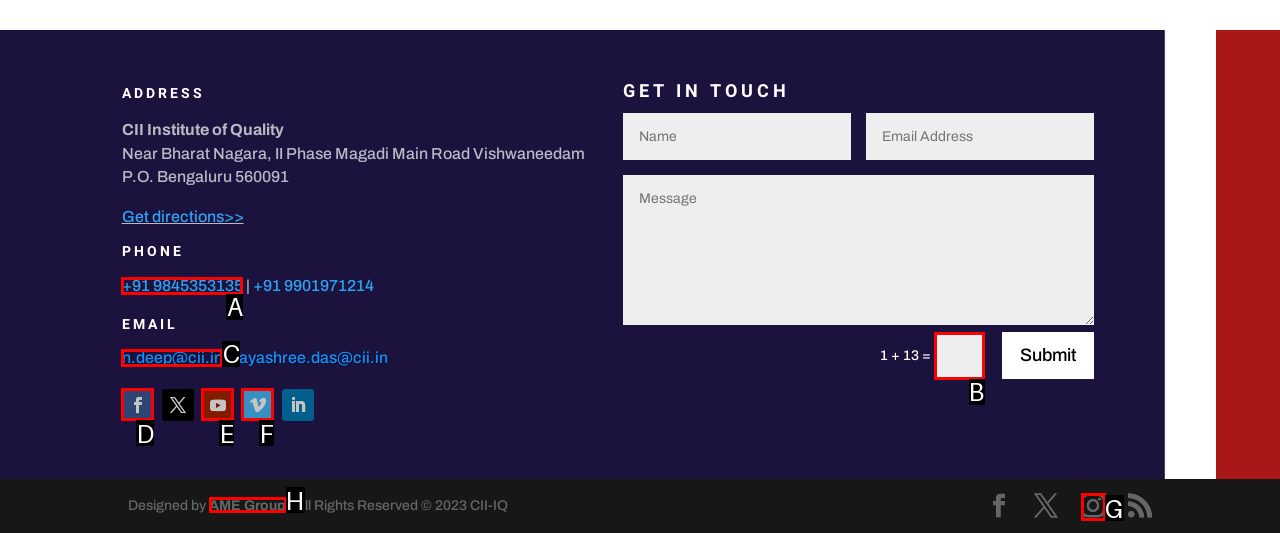From the description: AME Group, identify the option that best matches and reply with the letter of that option directly.

H